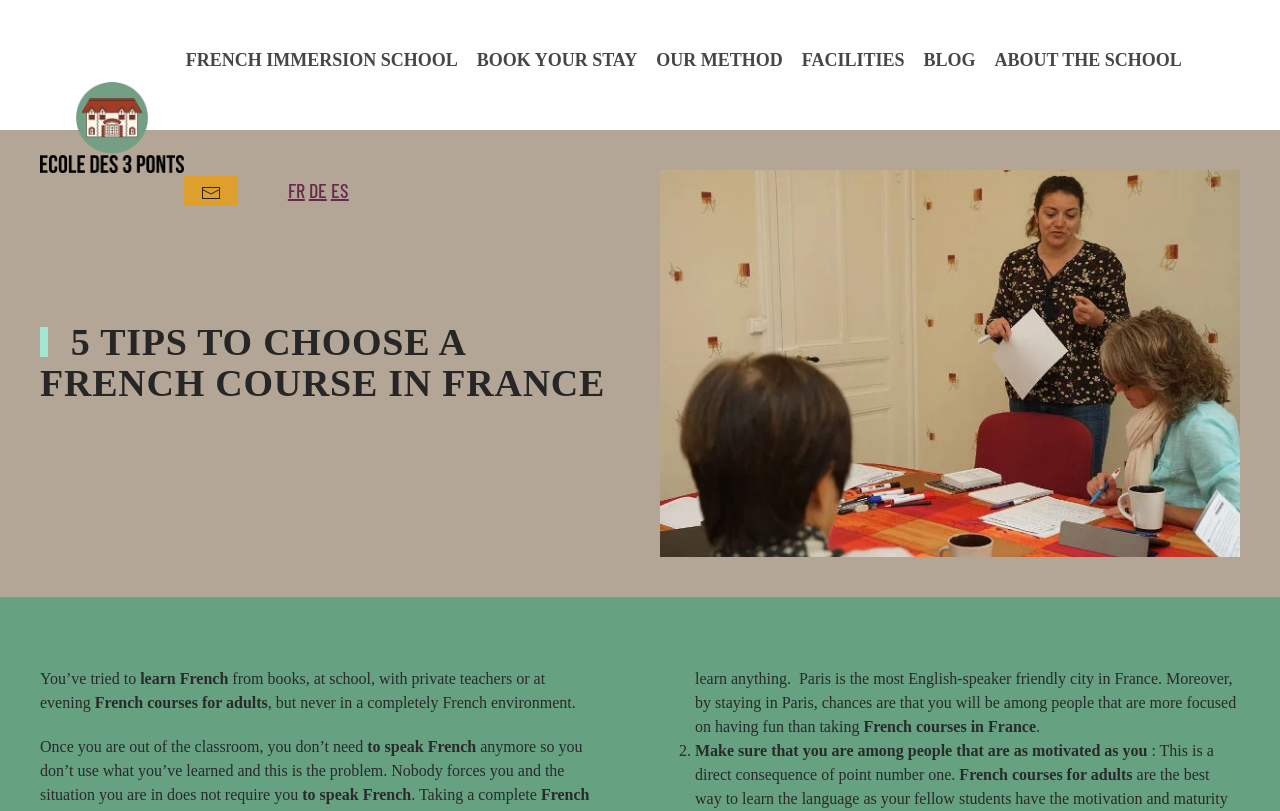Predict the bounding box for the UI component with the following description: "FACILITIES".

[0.625, 0.0, 0.708, 0.148]